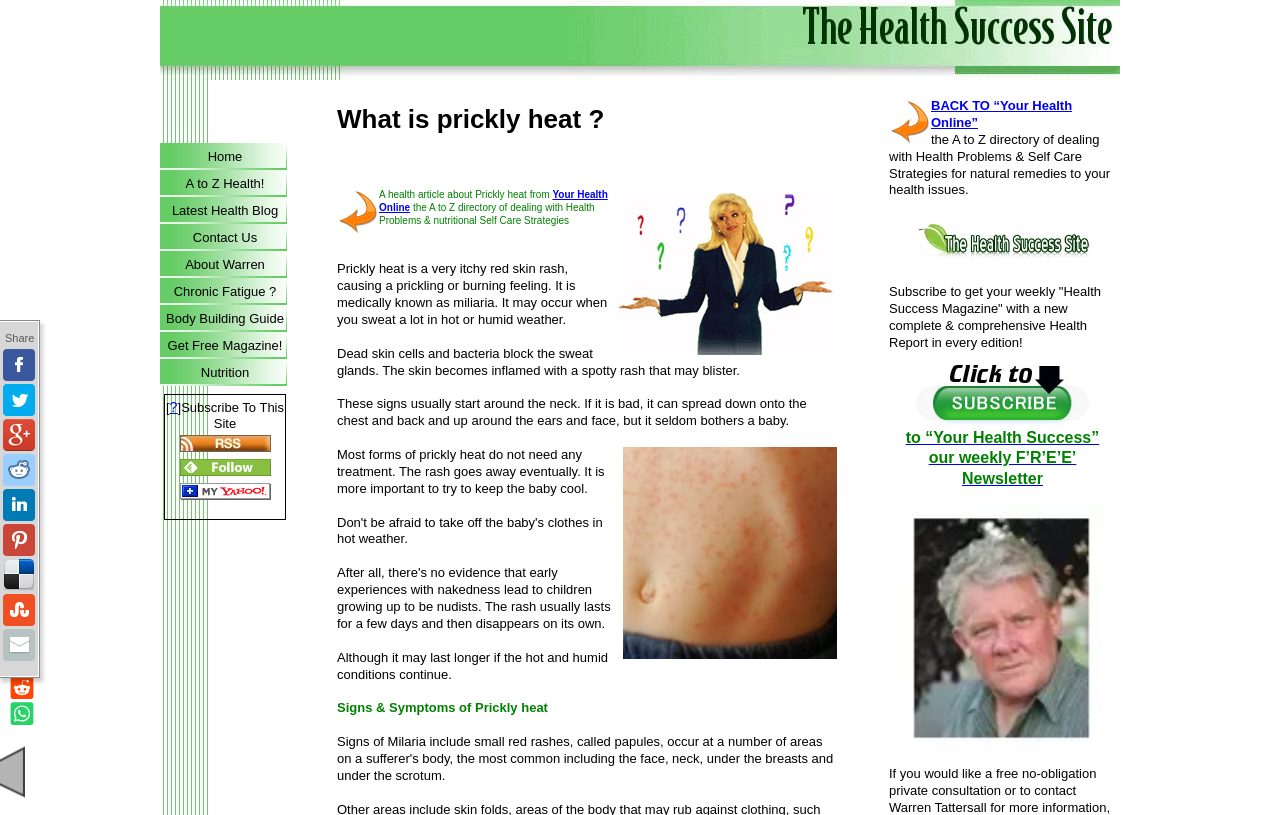Locate the bounding box coordinates of the element that needs to be clicked to carry out the instruction: "Click on the 'Home' link". The coordinates should be given as four float numbers ranging from 0 to 1, i.e., [left, top, right, bottom].

None